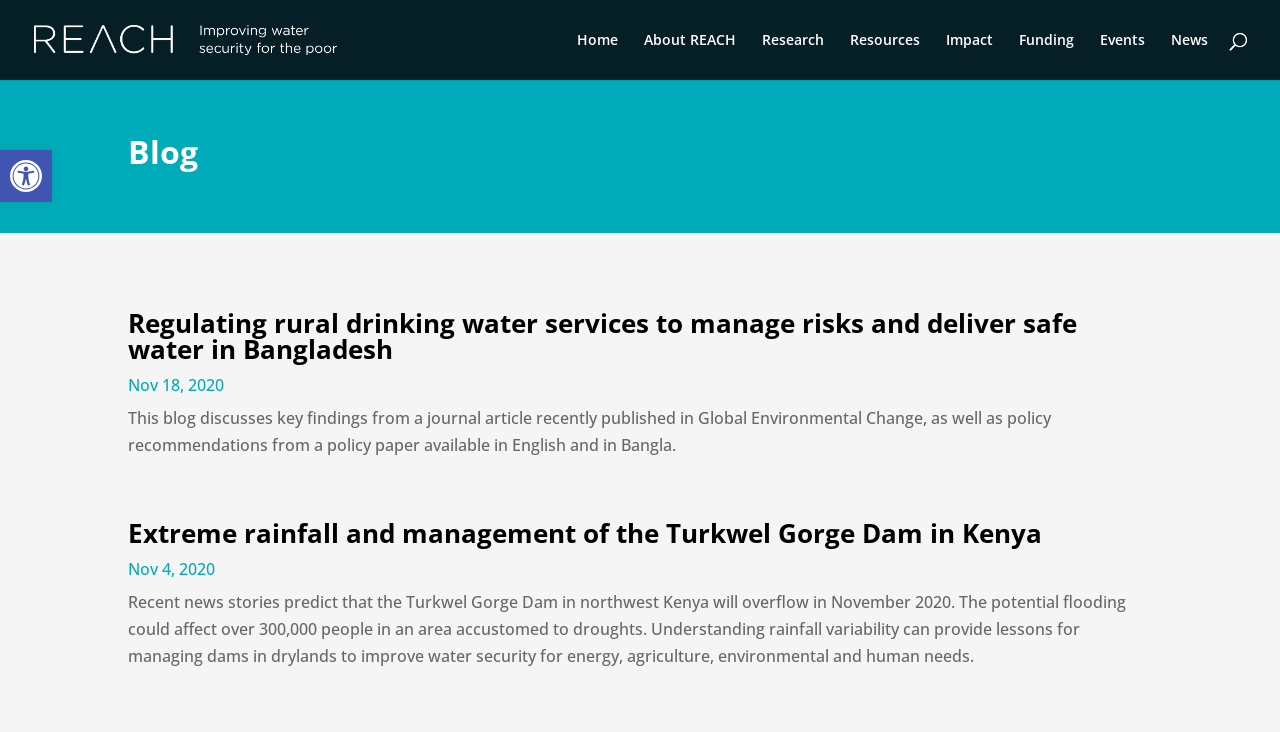Find the bounding box coordinates of the element to click in order to complete this instruction: "View blog post about regulating rural drinking water services". The bounding box coordinates must be four float numbers between 0 and 1, denoted as [left, top, right, bottom].

[0.1, 0.417, 0.841, 0.501]